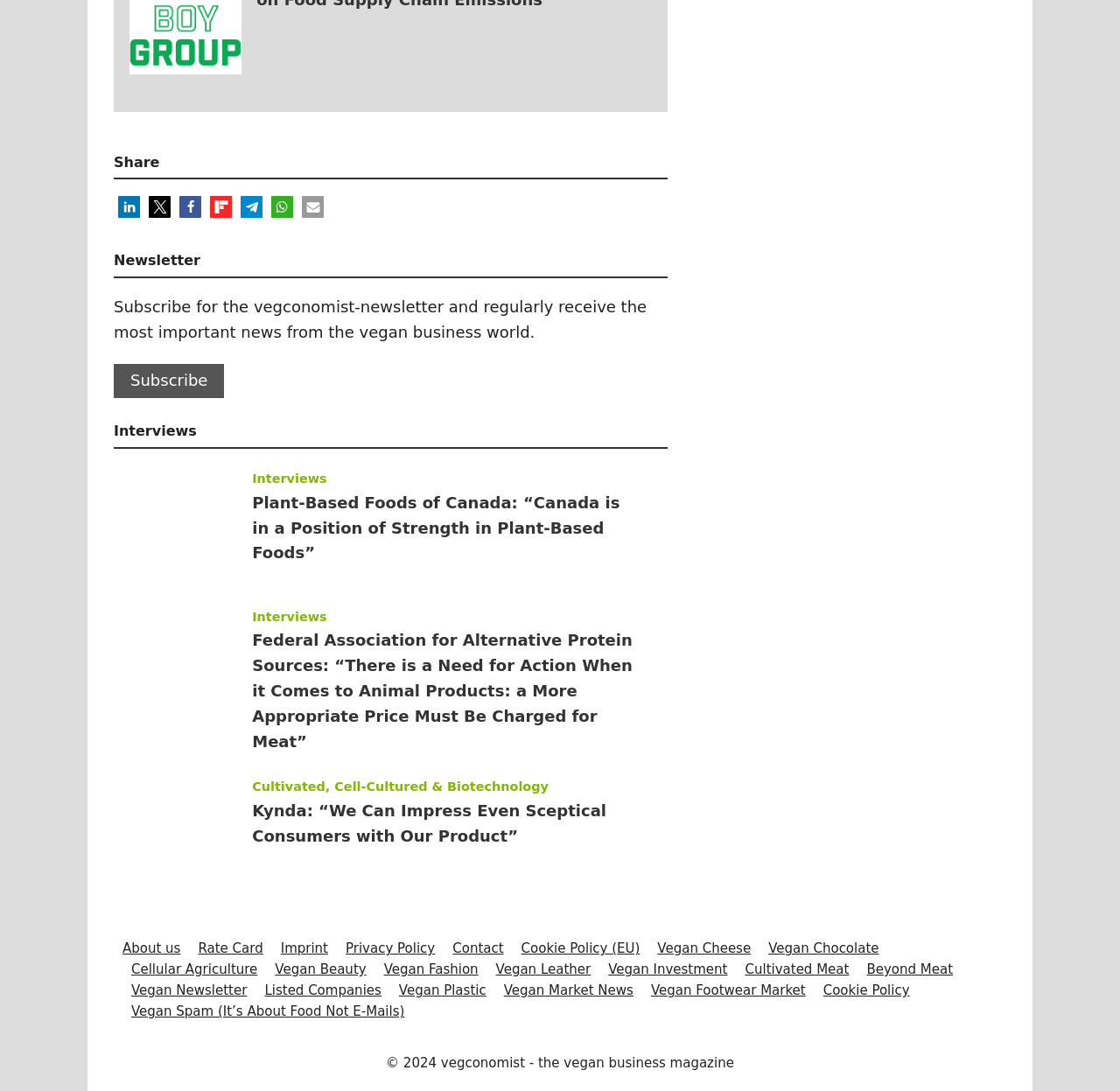What categories are listed at the bottom of the webpage? Using the information from the screenshot, answer with a single word or phrase.

Vegan-related categories